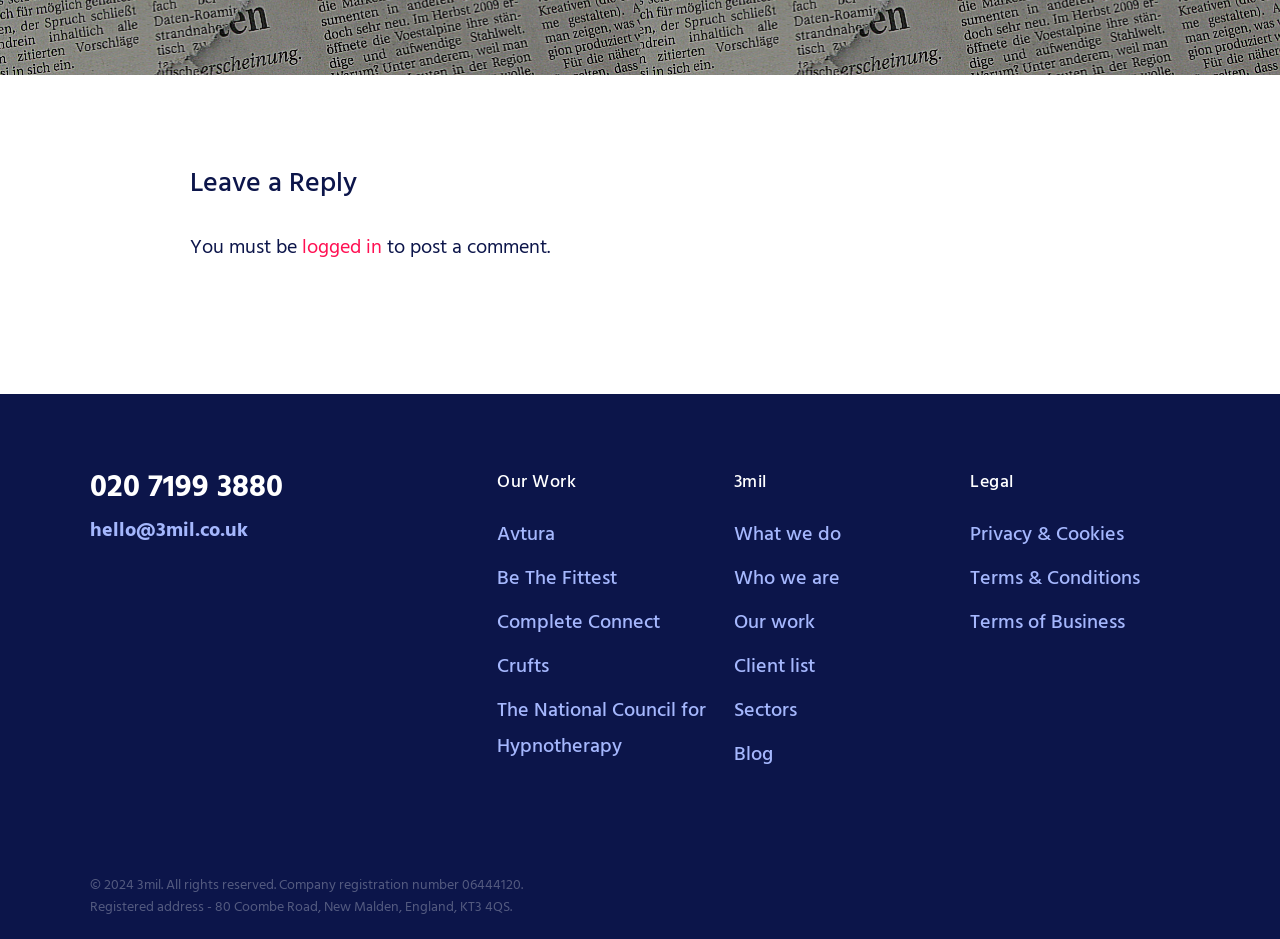Answer the question using only one word or a concise phrase: What is the link to the 'Client list' page?

Not provided